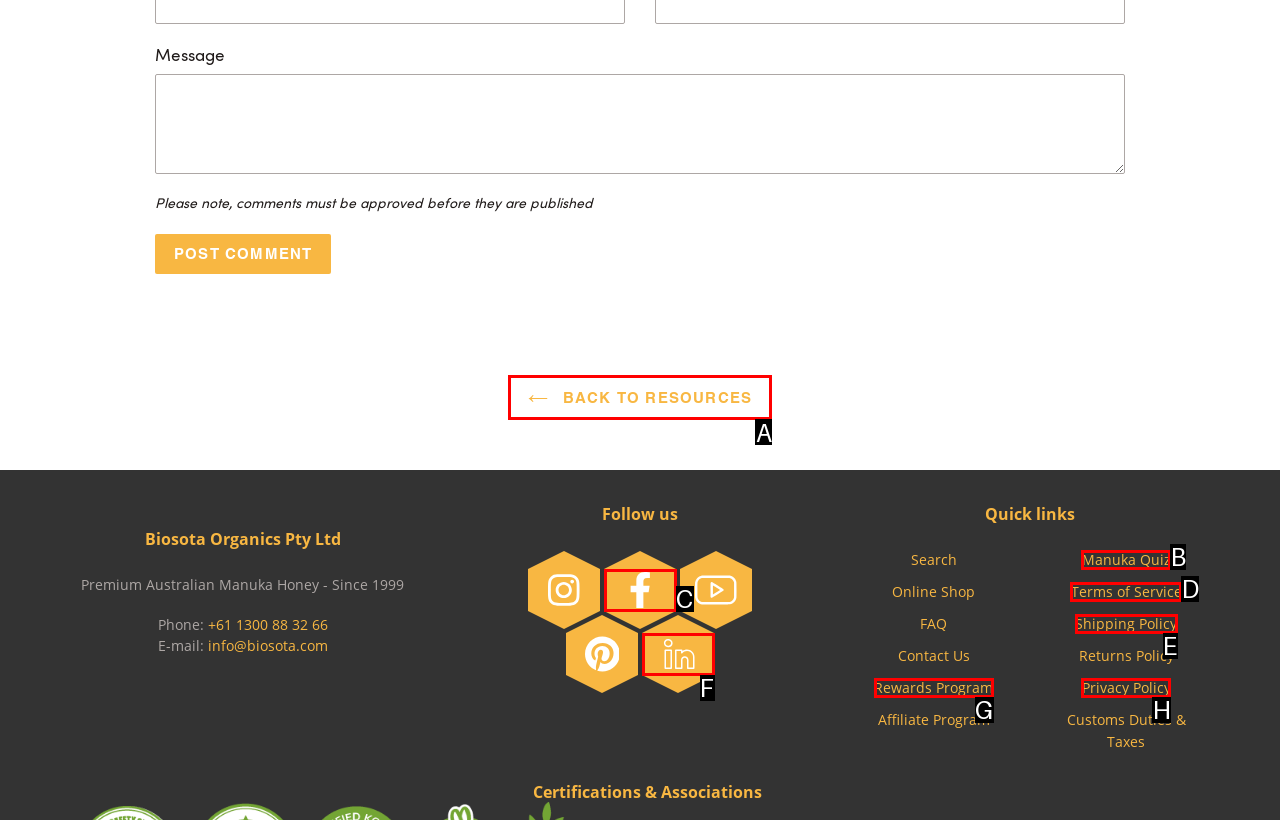Identify the correct HTML element to click to accomplish this task: Contact us via 'E-mail: sp005@dgshenpeng.com'
Respond with the letter corresponding to the correct choice.

None